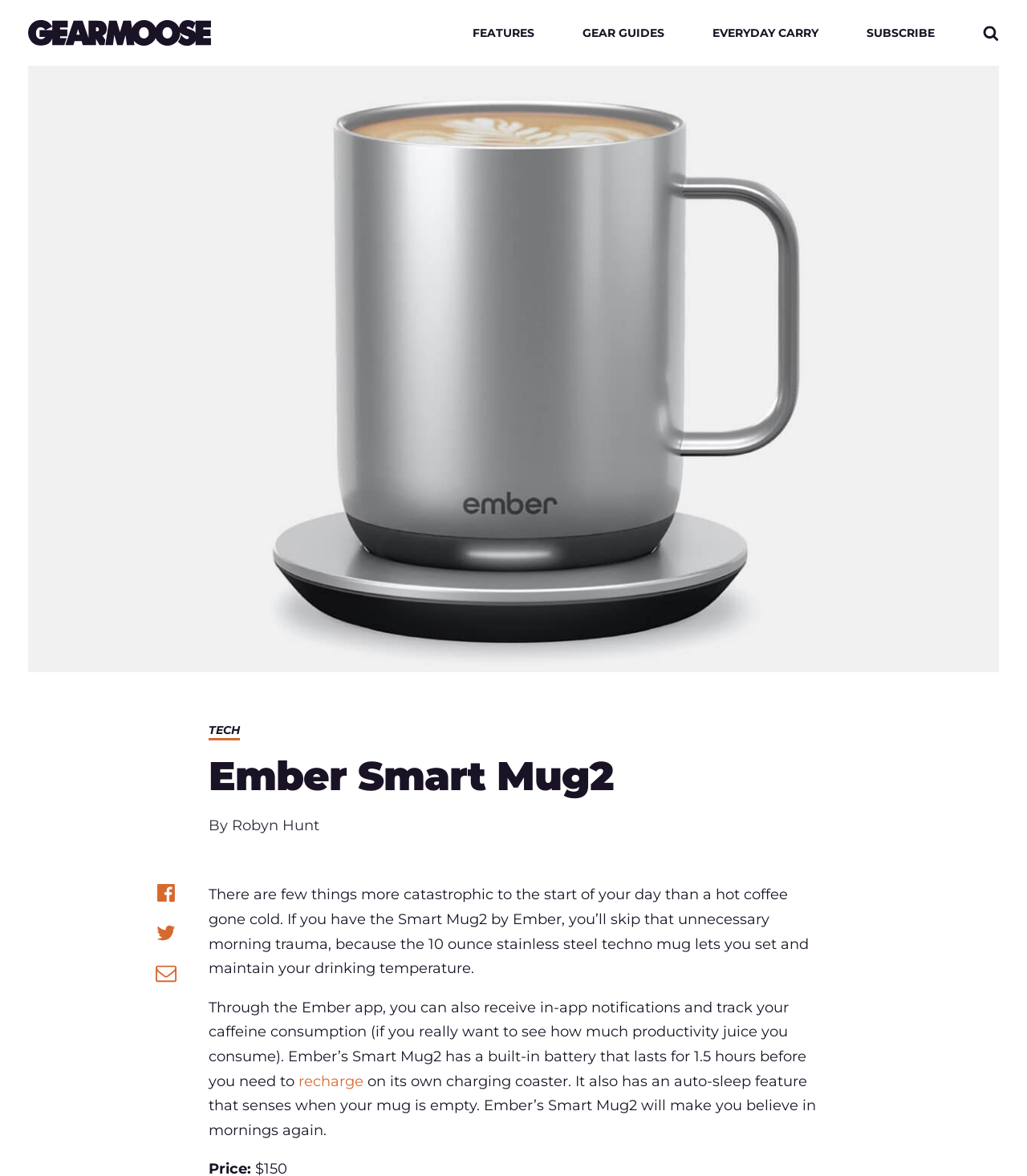What is the purpose of the auto-sleep feature?
Please respond to the question with a detailed and thorough explanation.

I inferred the answer from the text section of the webpage, where it says 'It also has an auto-sleep feature that senses when your mug is empty.' This suggests that the auto-sleep feature is designed to detect when the mug is empty and presumably turn off or go into sleep mode.